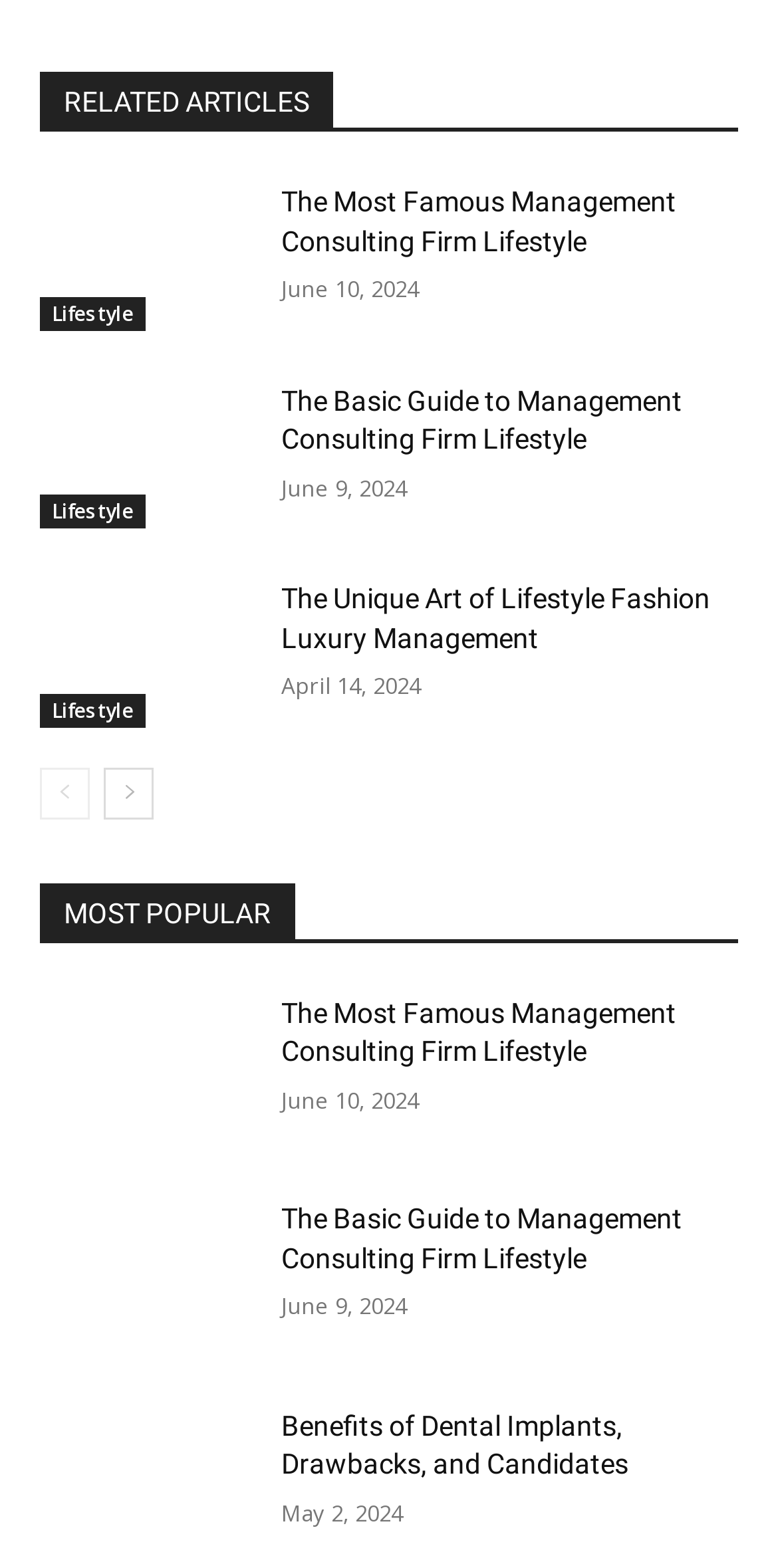Give a one-word or one-phrase response to the question:
What is the purpose of the 'prev-page' and 'next-page' links?

Navigation